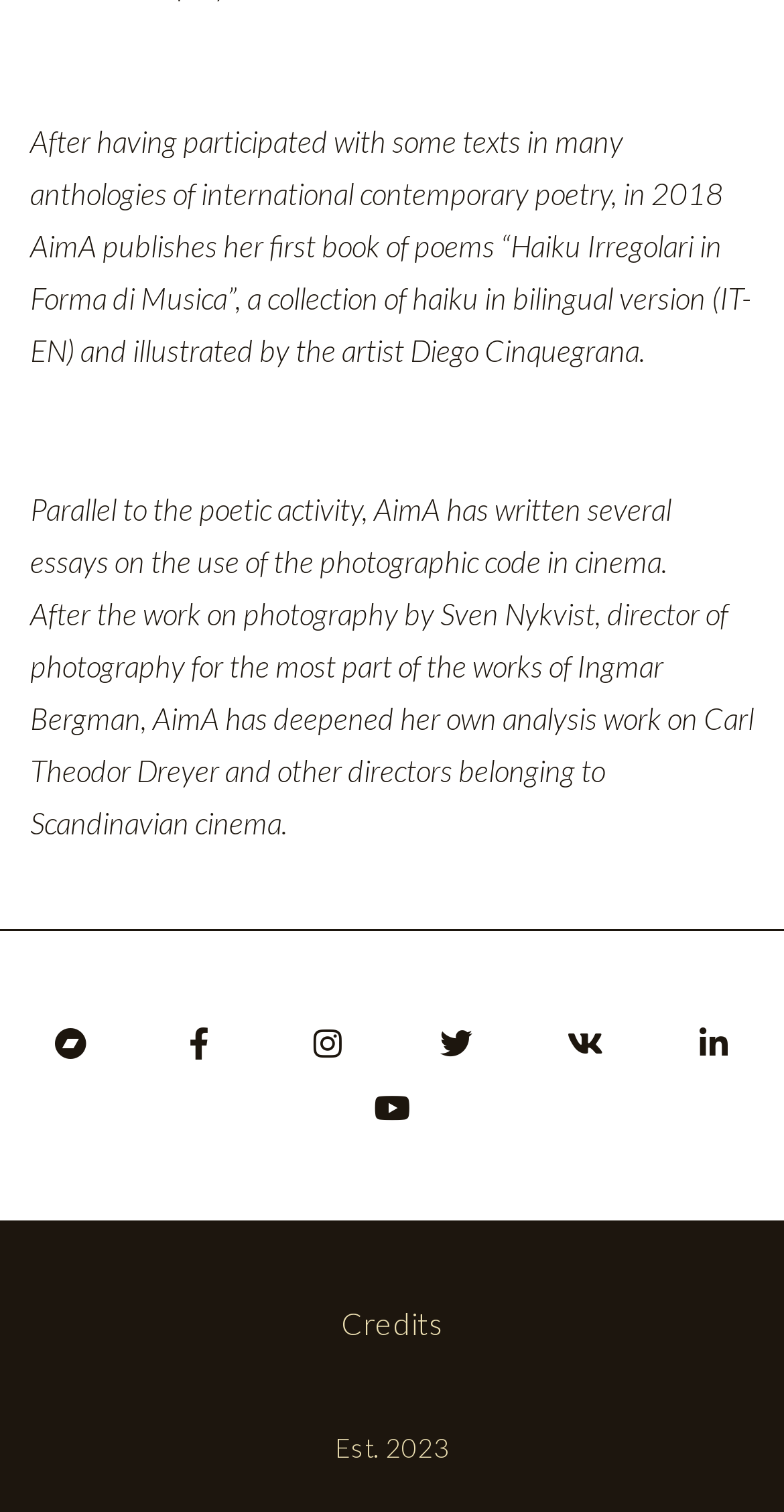Identify the bounding box coordinates of the clickable region to carry out the given instruction: "view Youtube channel".

[0.459, 0.711, 0.541, 0.754]